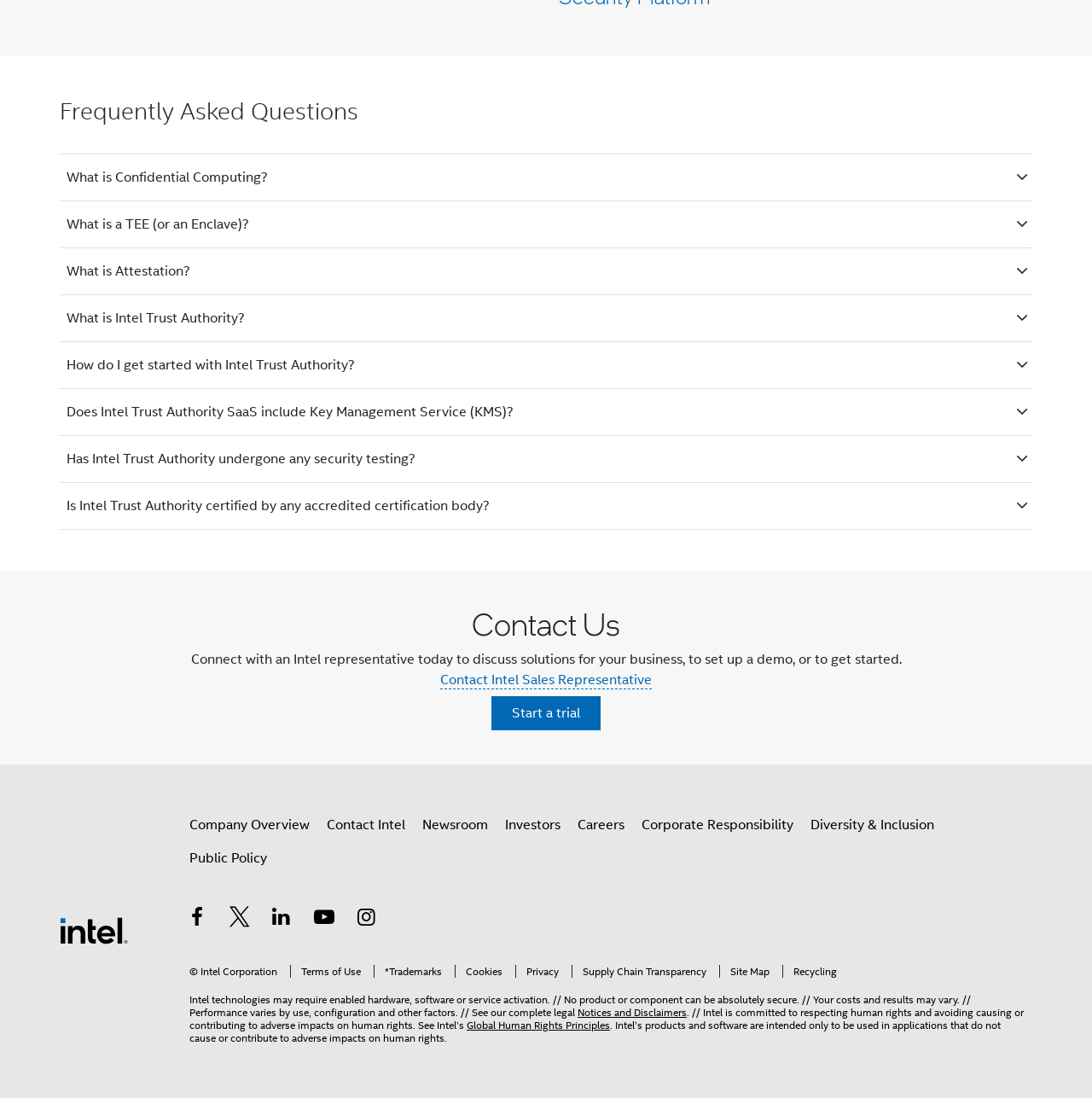Identify the bounding box coordinates of the region that needs to be clicked to carry out this instruction: "View Company Overview". Provide these coordinates as four float numbers ranging from 0 to 1, i.e., [left, top, right, bottom].

[0.173, 0.737, 0.284, 0.765]